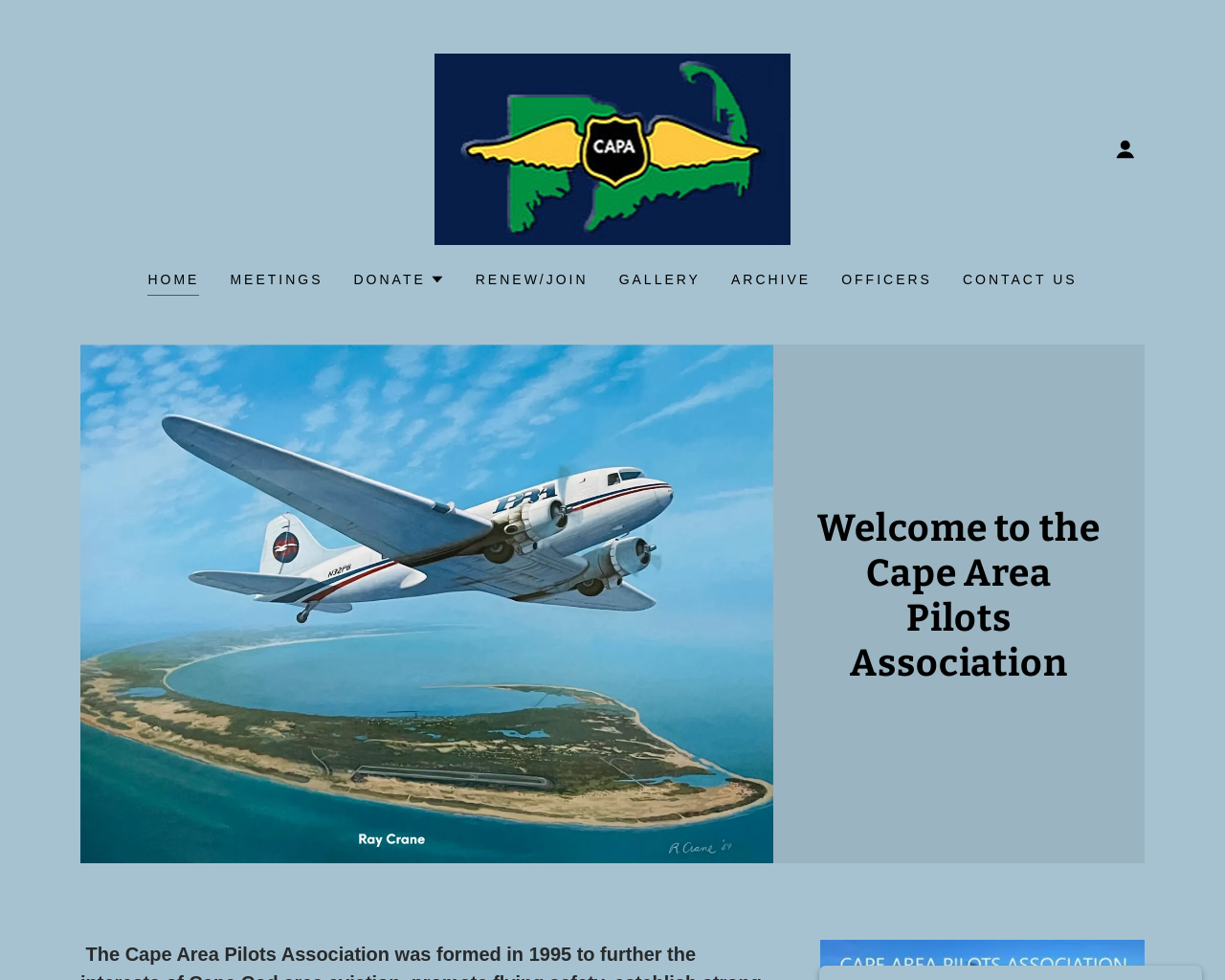Please provide a one-word or short phrase answer to the question:
Is there an image on the webpage?

Yes